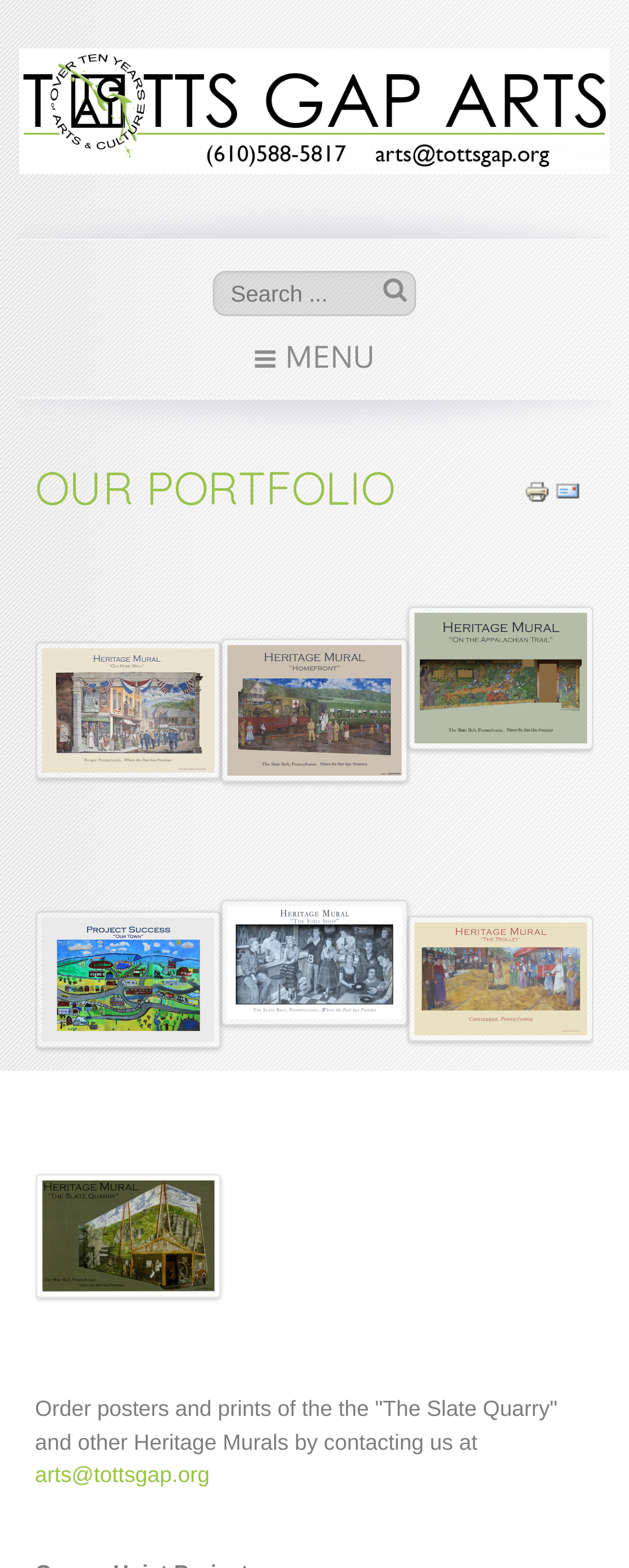Bounding box coordinates must be specified in the format (top-left x, top-left y, bottom-right x, bottom-right y). All values should be floating point numbers between 0 and 1. What are the bounding box coordinates of the UI element described as: arts@tottsgap.org

[0.056, 0.933, 0.333, 0.948]